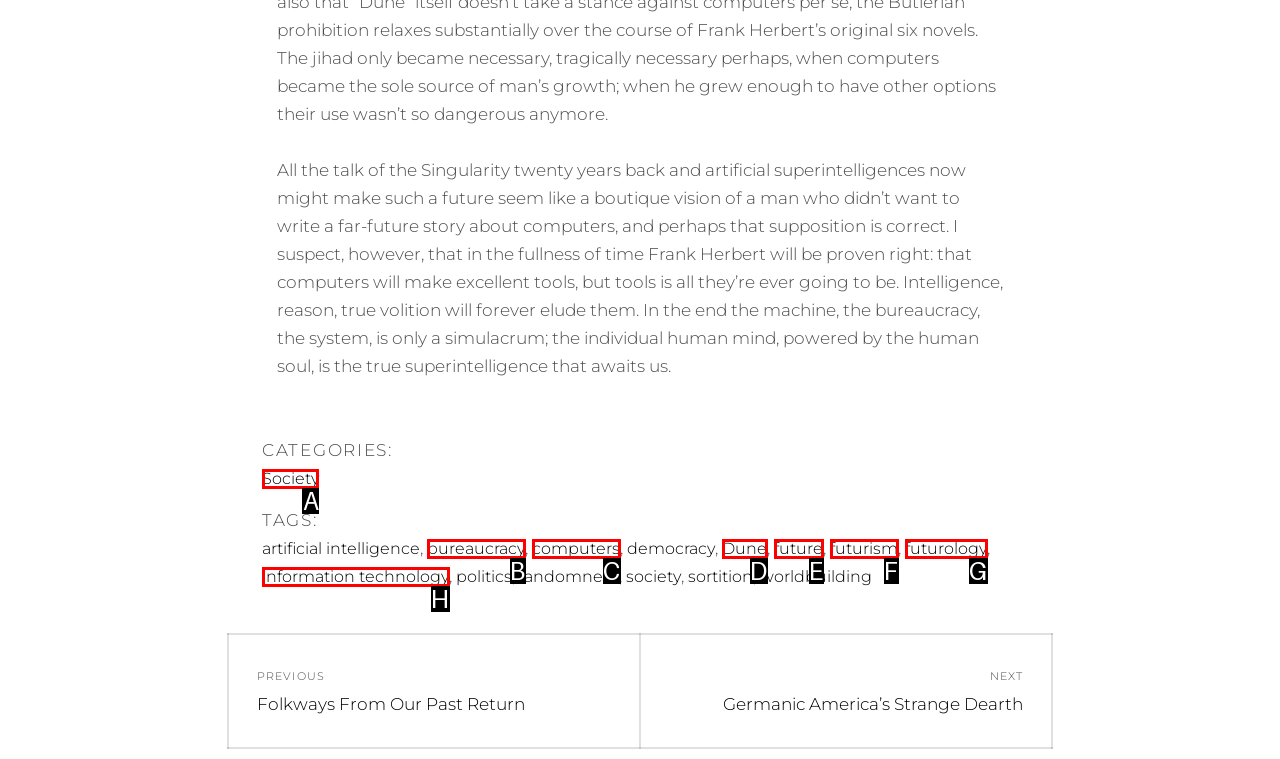Point out which UI element to click to complete this task: Click on the 'Society' category
Answer with the letter corresponding to the right option from the available choices.

A